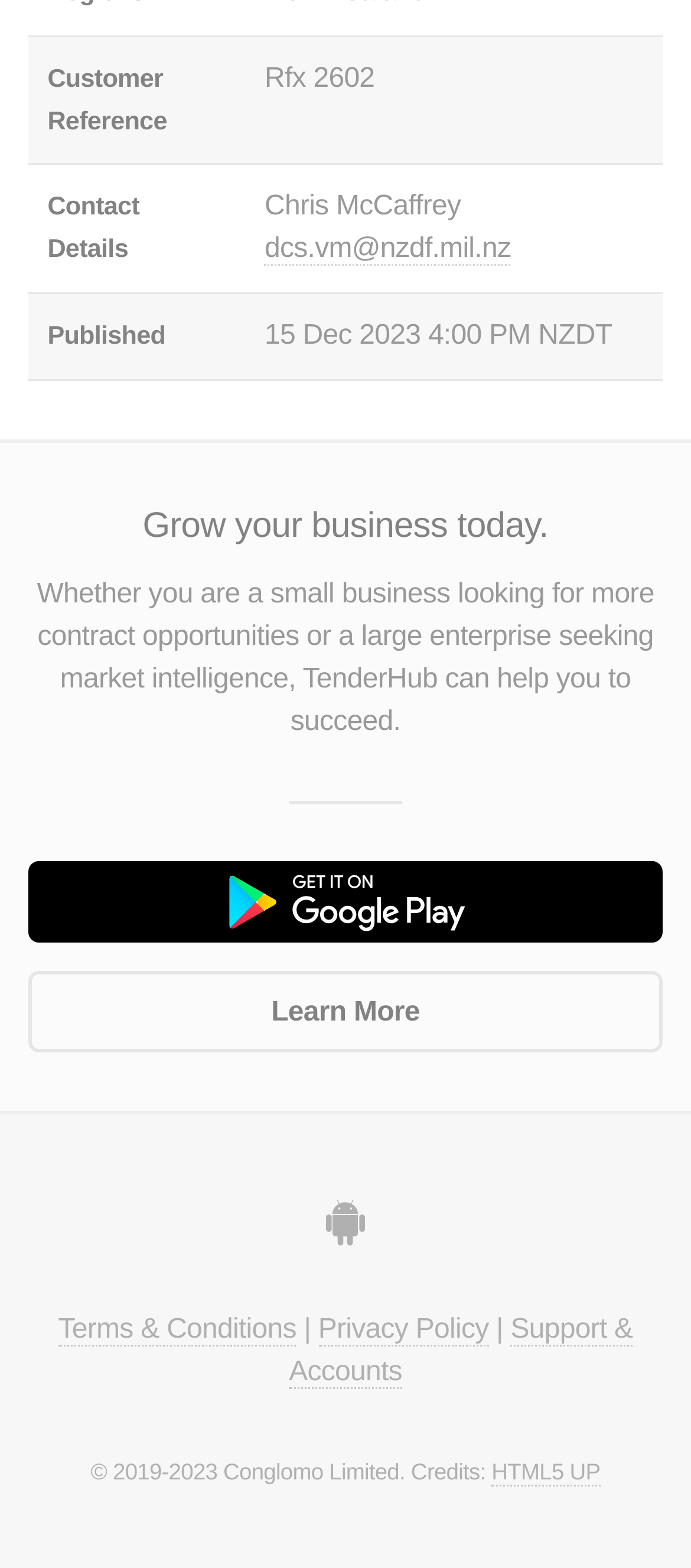Provide your answer in one word or a succinct phrase for the question: 
What is the customer reference?

Rfx 2602